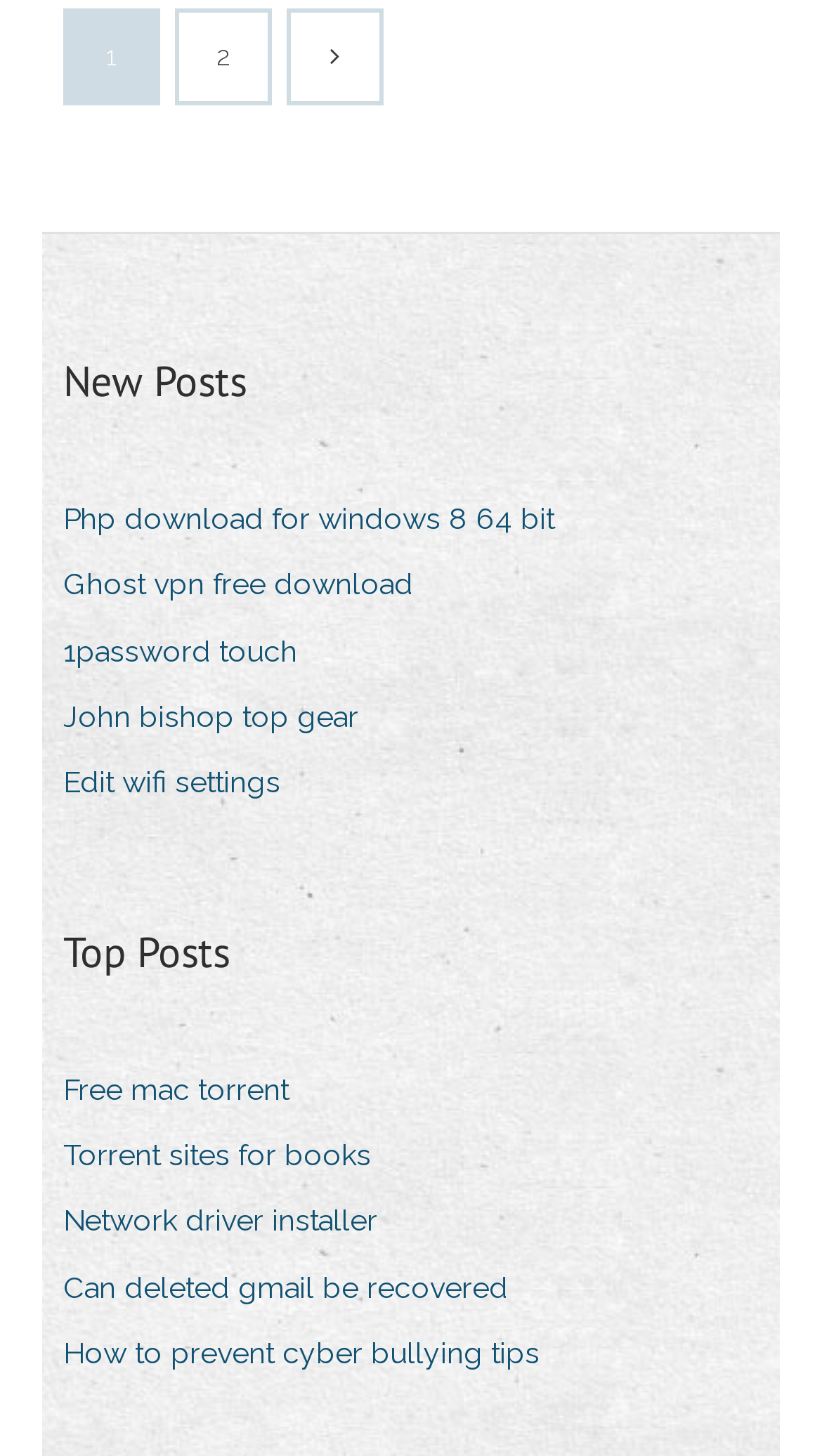Based on the element description, predict the bounding box coordinates (top-left x, top-left y, bottom-right x, bottom-right y) for the UI element in the screenshot: 2

[0.218, 0.009, 0.326, 0.07]